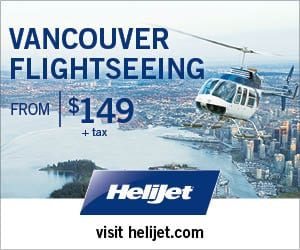What is the website to visit for more information?
Use the screenshot to answer the question with a single word or phrase.

helijet.com